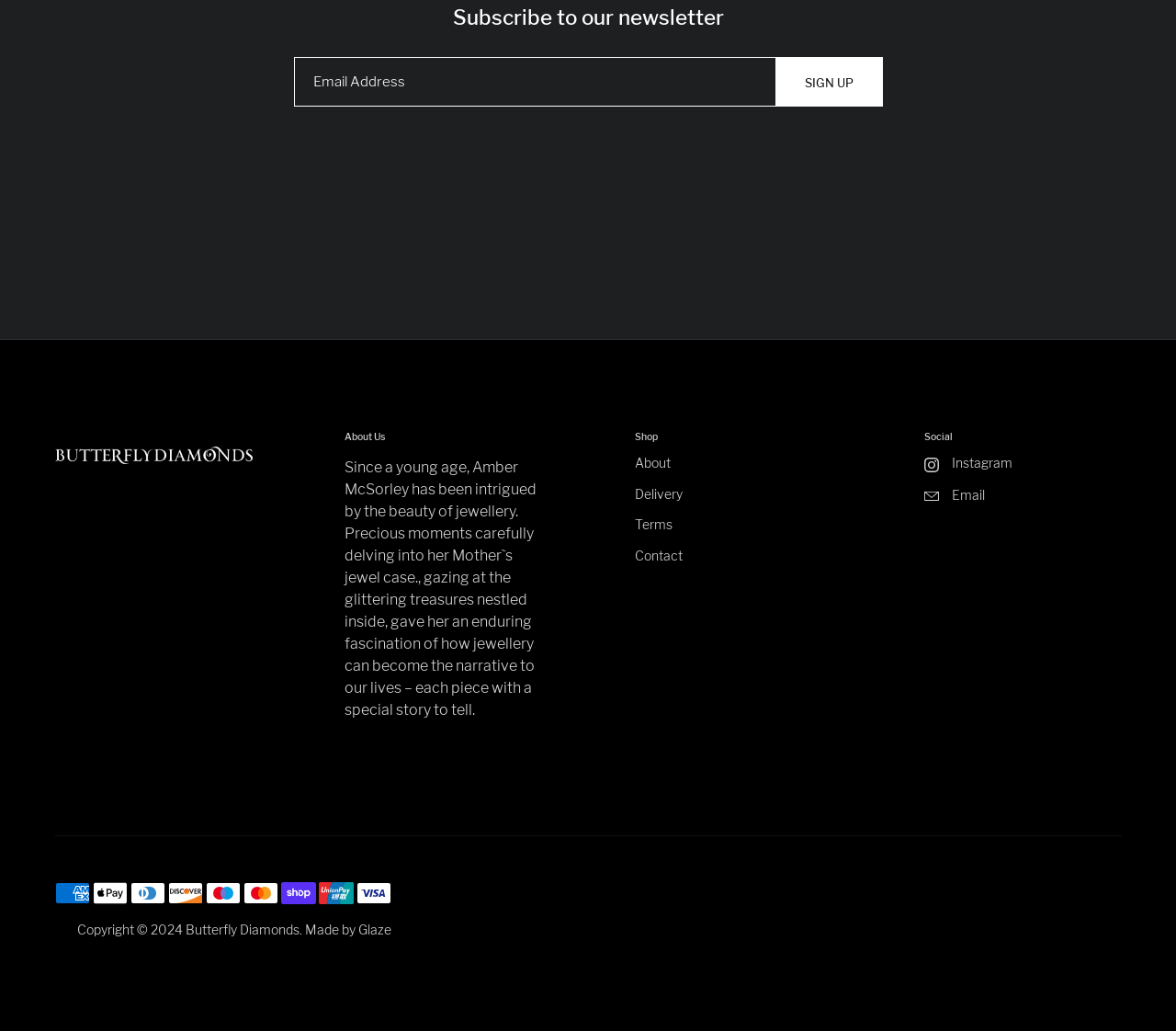Please identify the bounding box coordinates of the region to click in order to complete the given instruction: "Follow on Instagram". The coordinates should be four float numbers between 0 and 1, i.e., [left, top, right, bottom].

[0.786, 0.443, 0.954, 0.458]